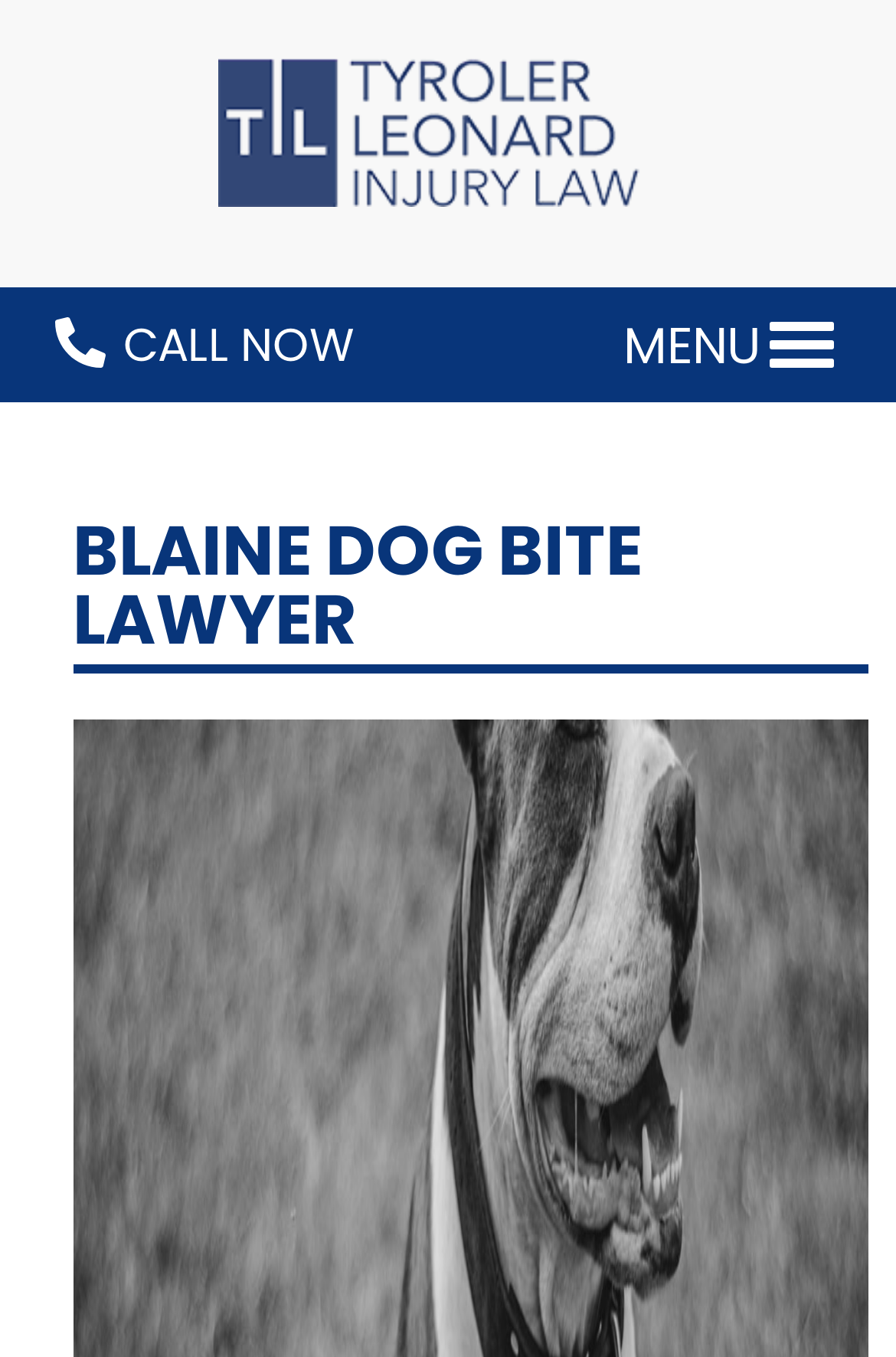Identify and provide the main heading of the webpage.

BLAINE DOG BITE LAWYER